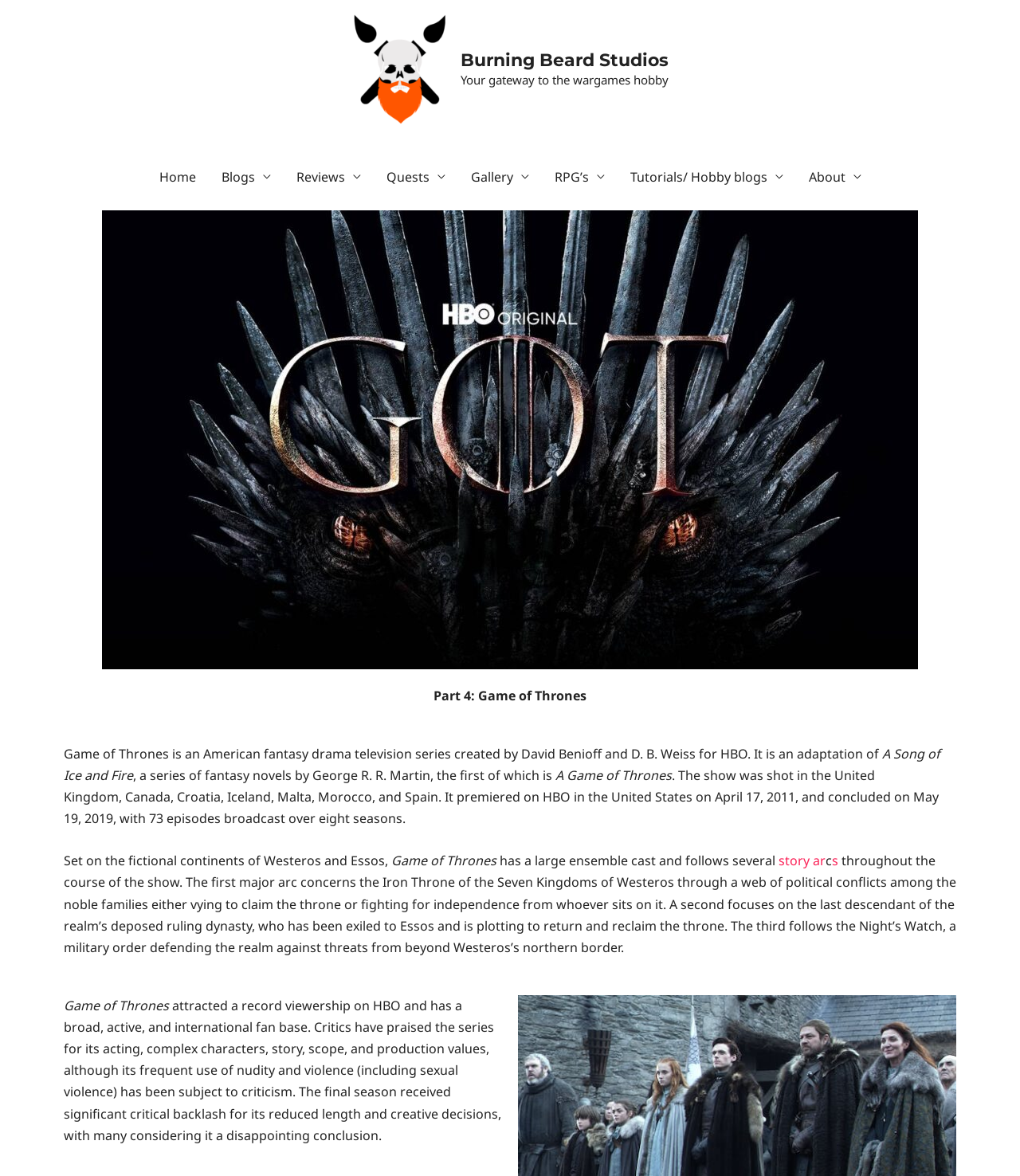Locate the bounding box coordinates of the element I should click to achieve the following instruction: "Check the privacy policy".

None